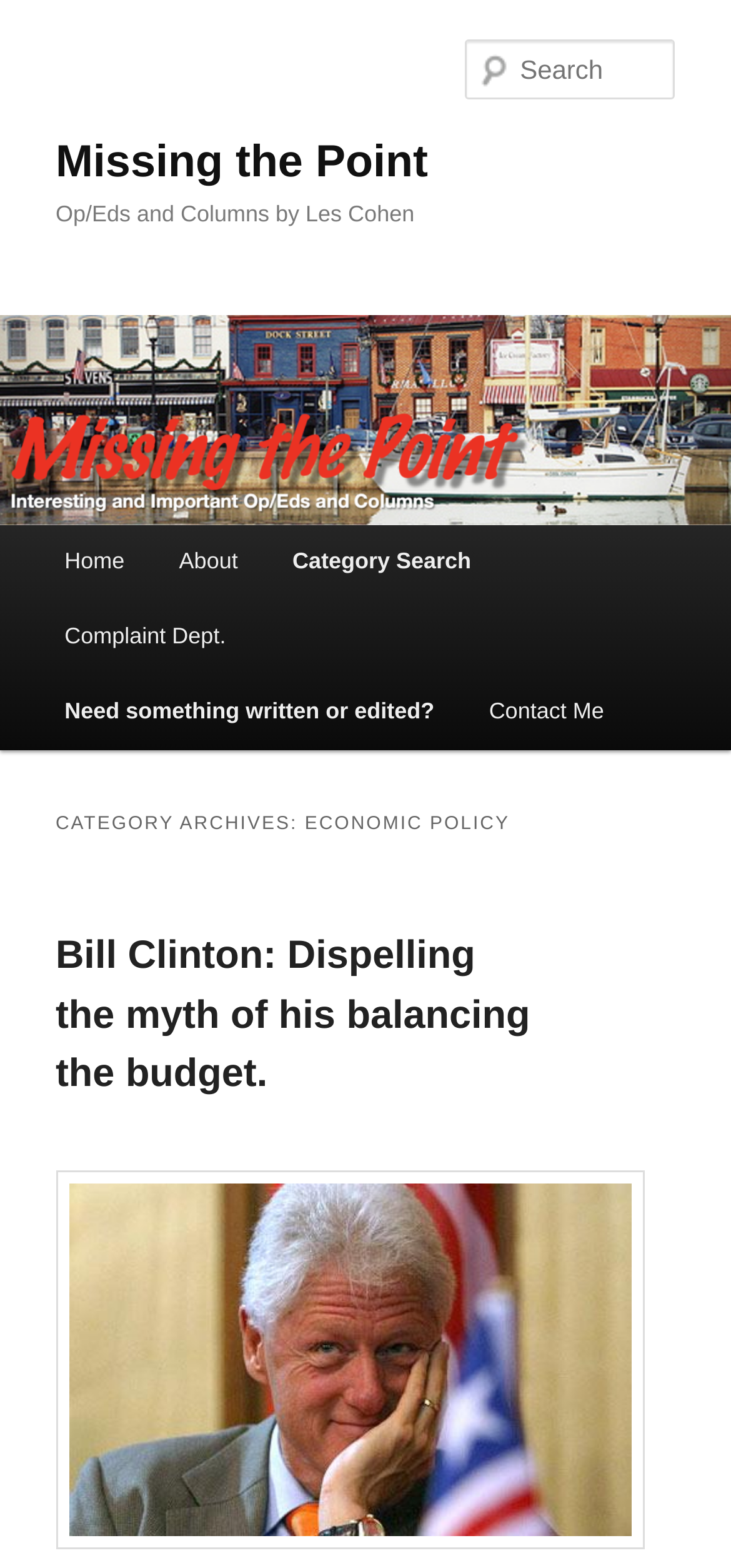Given the element description Missing the Point, predict the bounding box coordinates for the UI element in the webpage screenshot. The format should be (top-left x, top-left y, bottom-right x, bottom-right y), and the values should be between 0 and 1.

[0.076, 0.087, 0.585, 0.12]